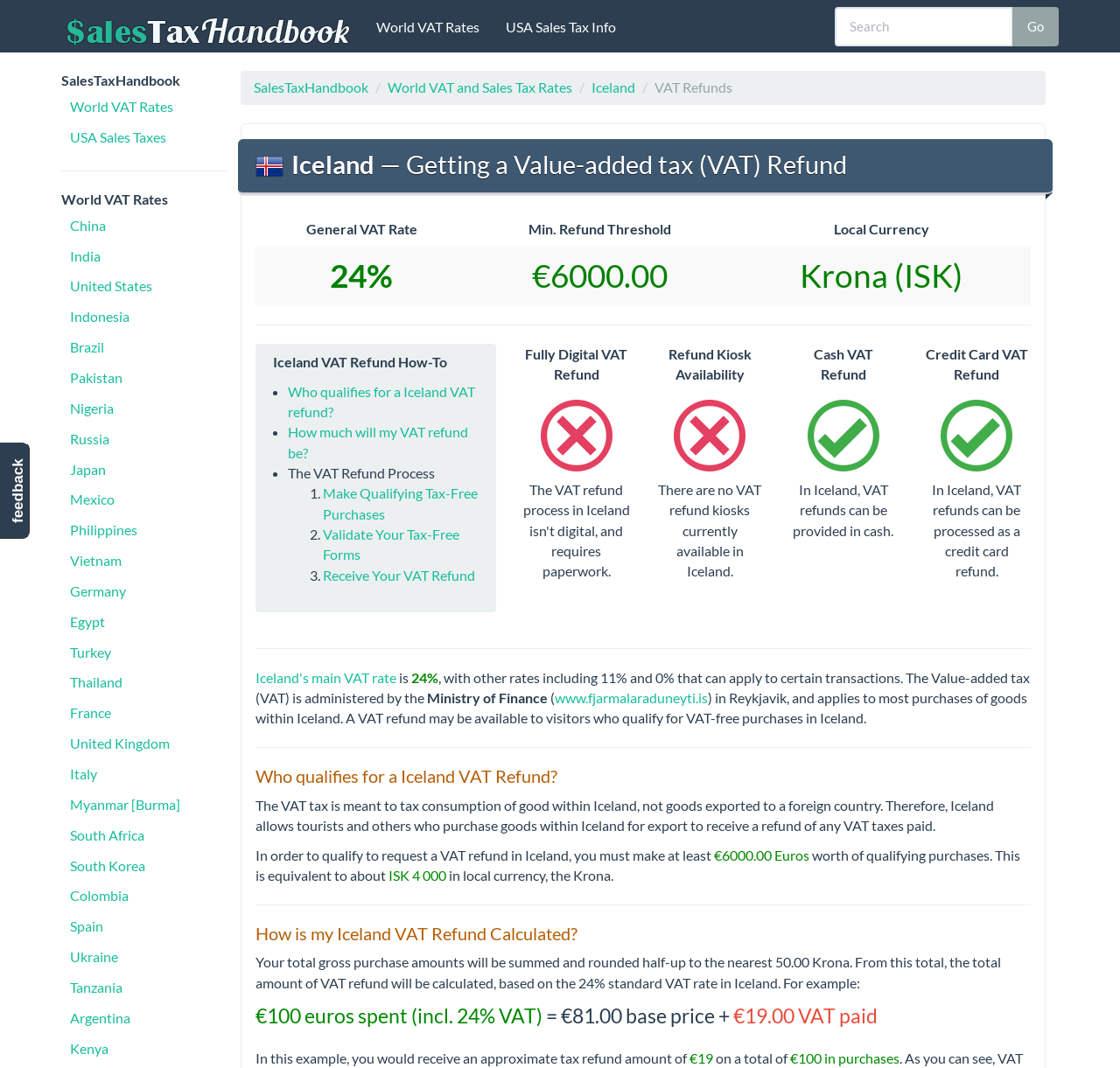Extract the bounding box coordinates for the described element: "USA Sales Taxes". The coordinates should be represented as four float numbers between 0 and 1: [left, top, right, bottom].

[0.055, 0.116, 0.203, 0.142]